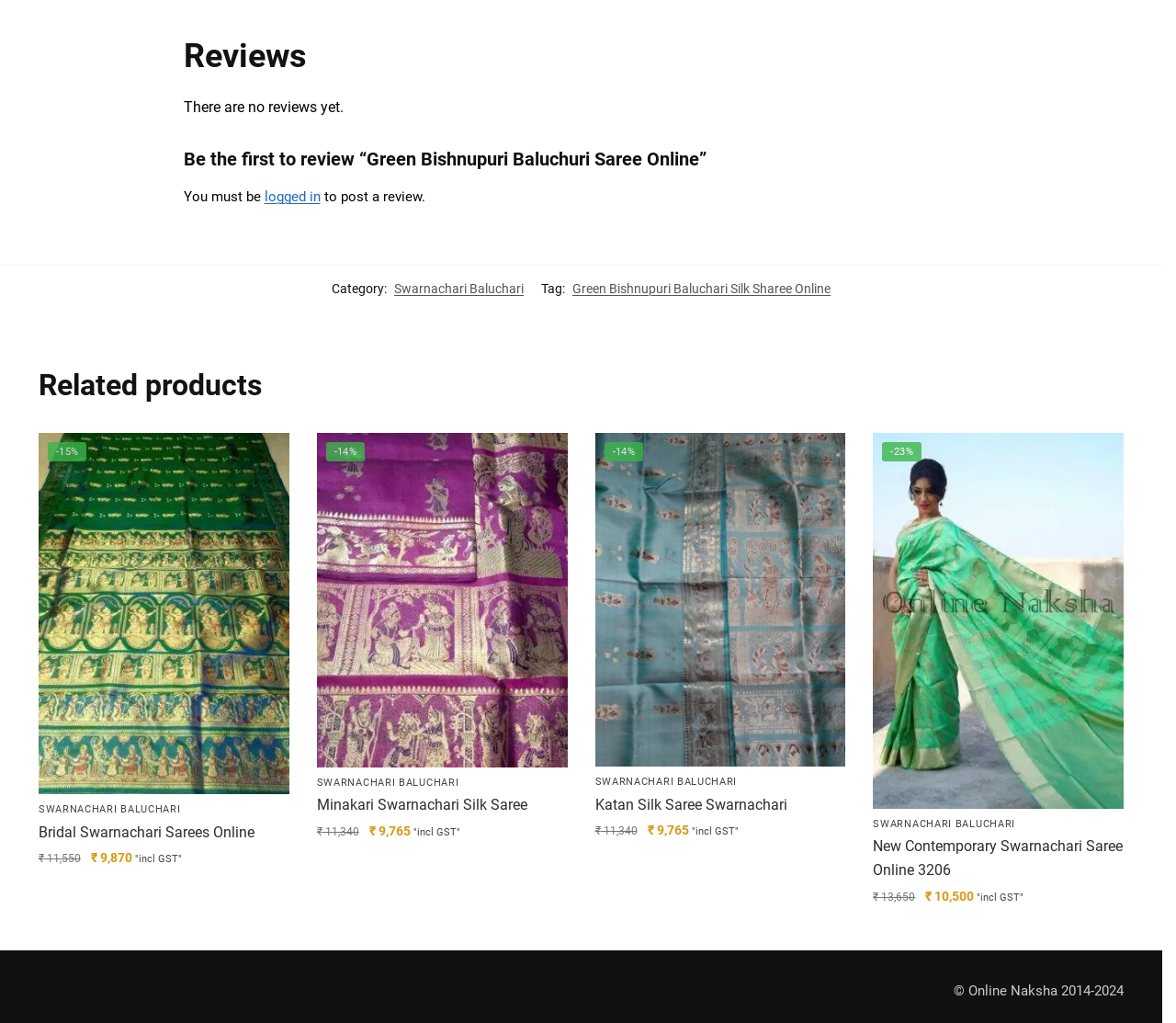Can you give a detailed response to the following question using the information from the image? What is the copyright information at the bottom of the page?

I found the StaticText element with the text '© Online Naksha 2014-2024' at the bottom of the page, which indicates the copyright information.